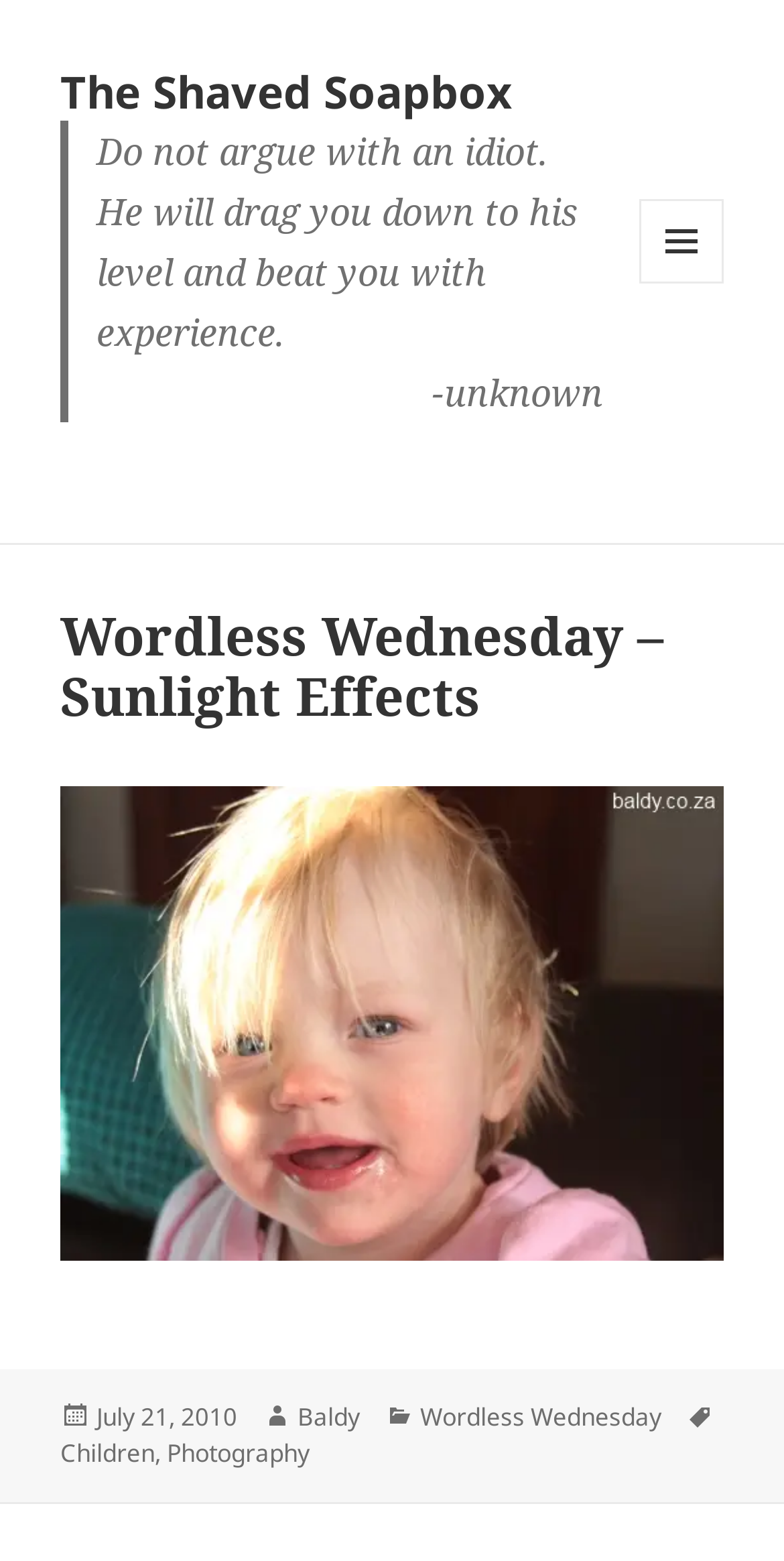Please mark the clickable region by giving the bounding box coordinates needed to complete this instruction: "Click the menu button".

[0.815, 0.127, 0.923, 0.182]